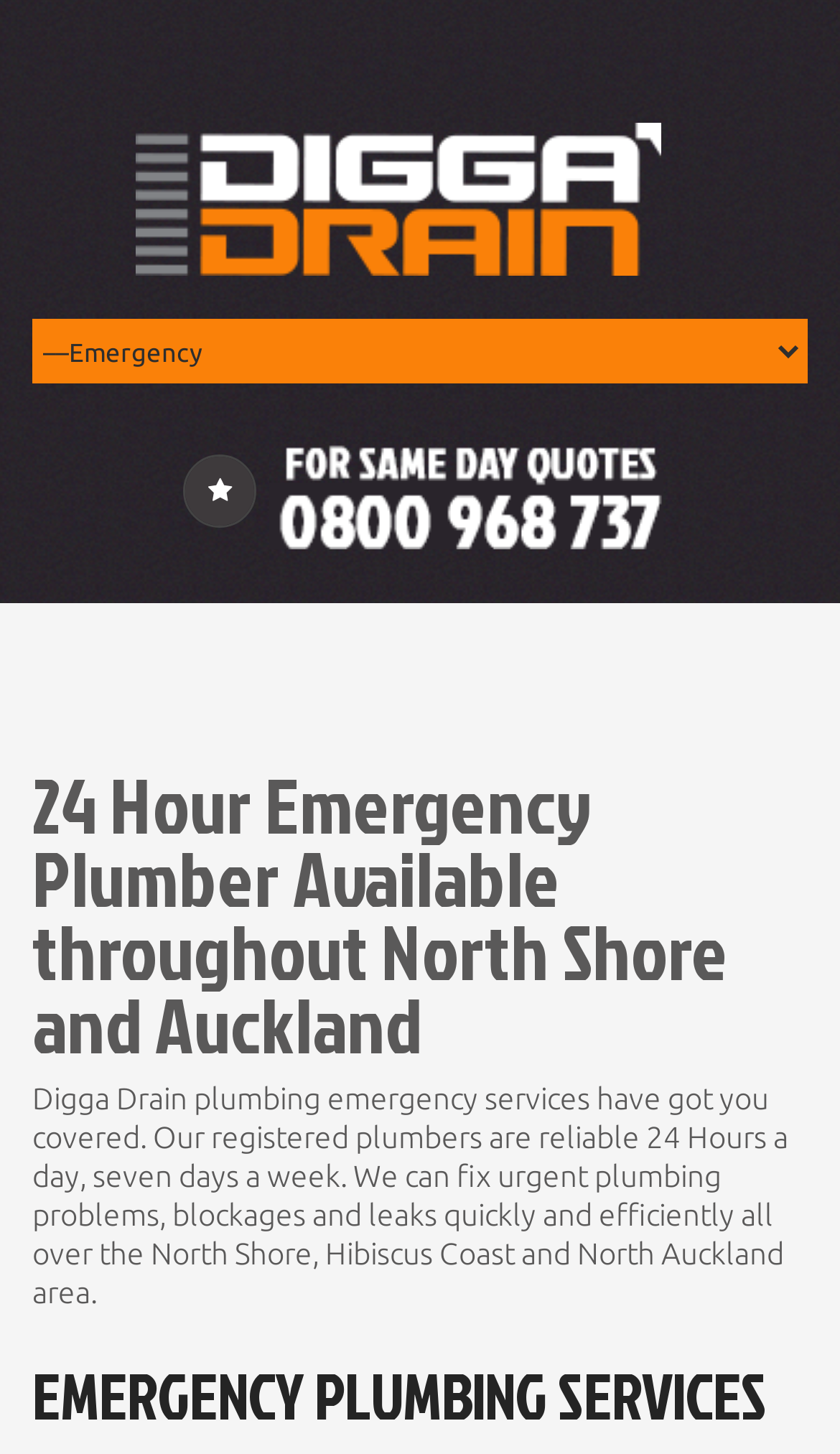Give a concise answer using only one word or phrase for this question:
What is the expertise of Digga Drain plumbing?

plumbing experts